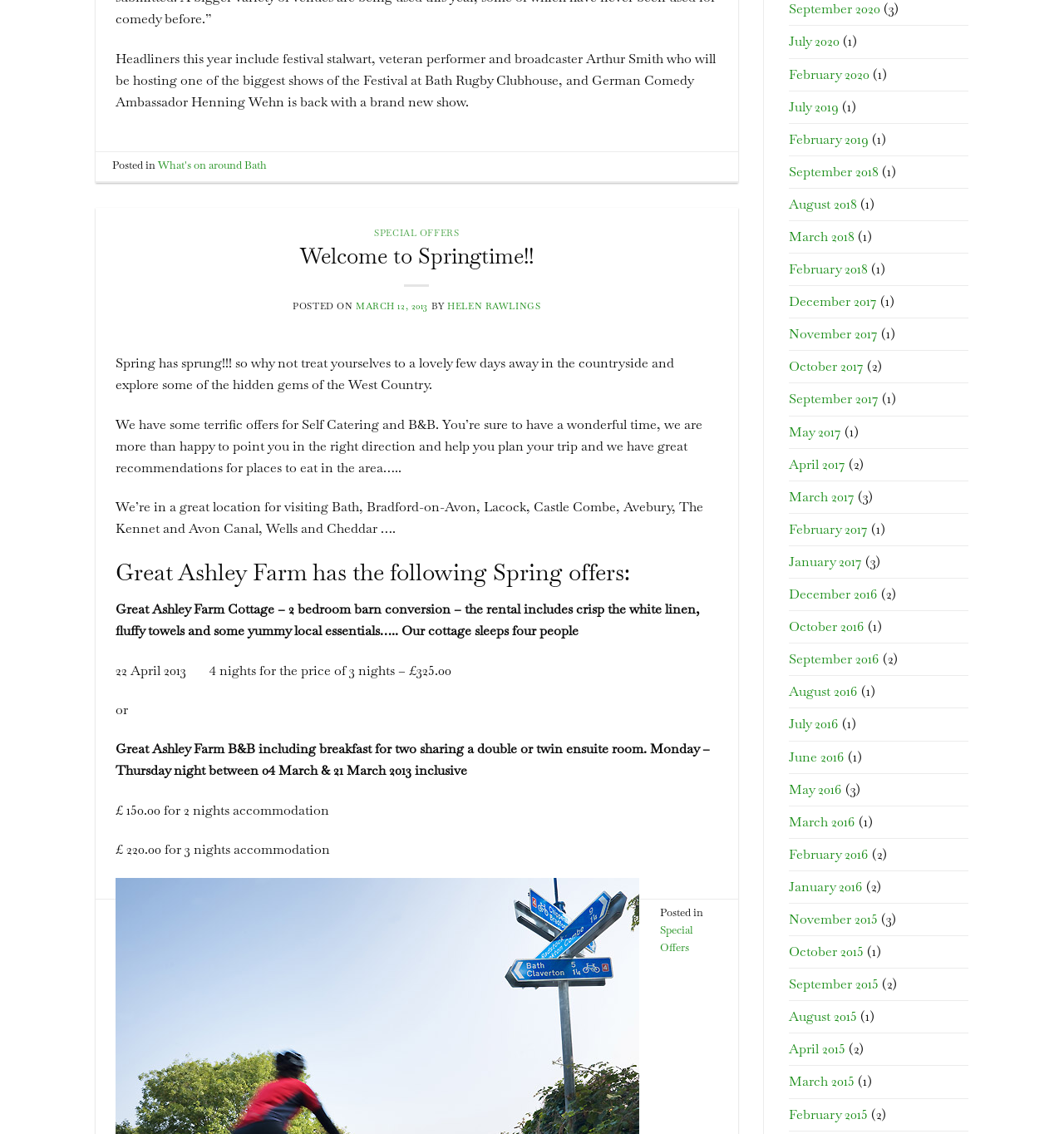What is the theme of the blog post?
Using the image, answer in one word or phrase.

Spring offers